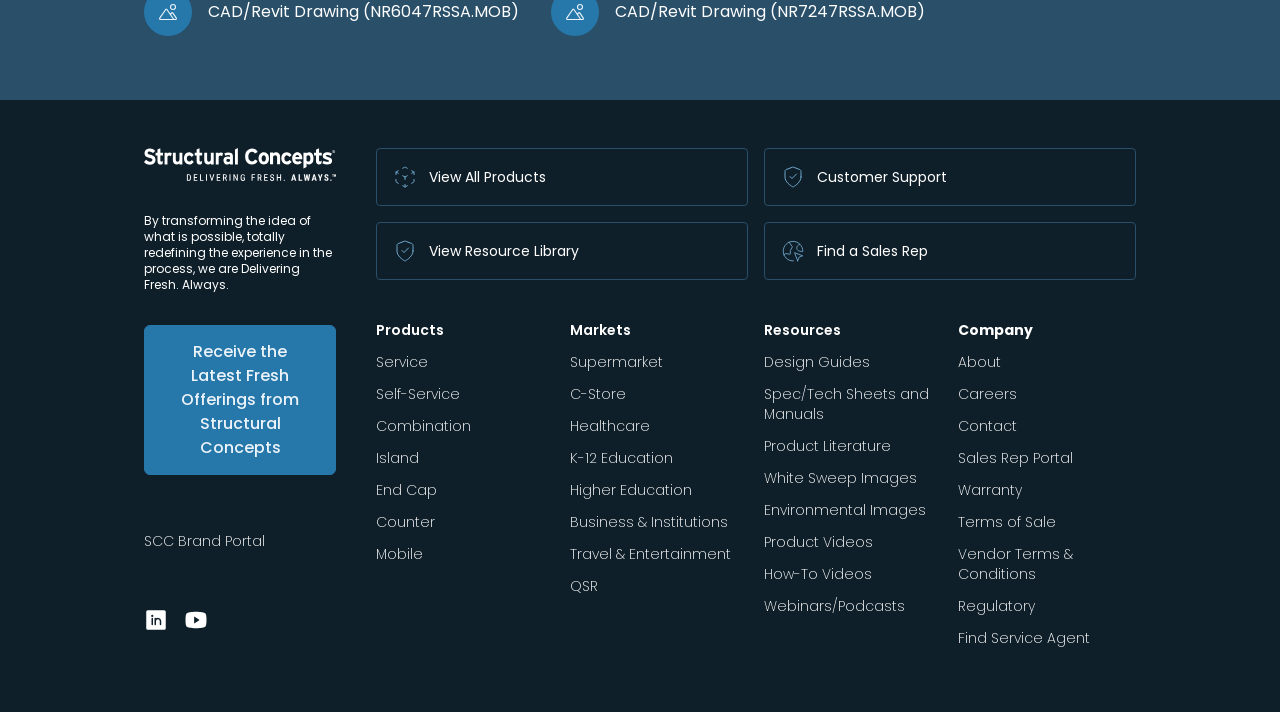Please identify the coordinates of the bounding box for the clickable region that will accomplish this instruction: "View all products".

[0.294, 0.208, 0.584, 0.289]